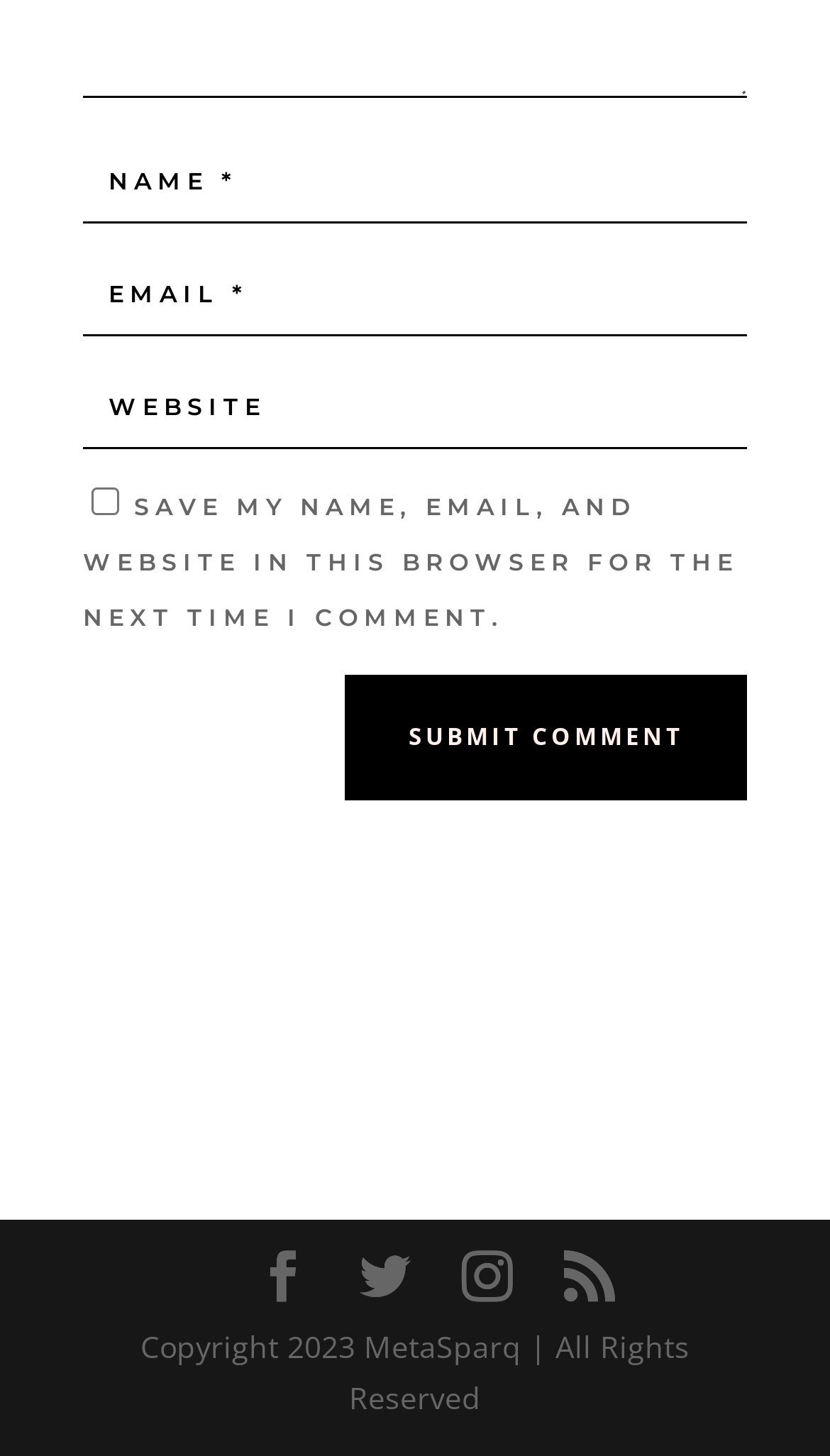Please identify the bounding box coordinates of the element that needs to be clicked to perform the following instruction: "Check out Rockwall Solar".

None